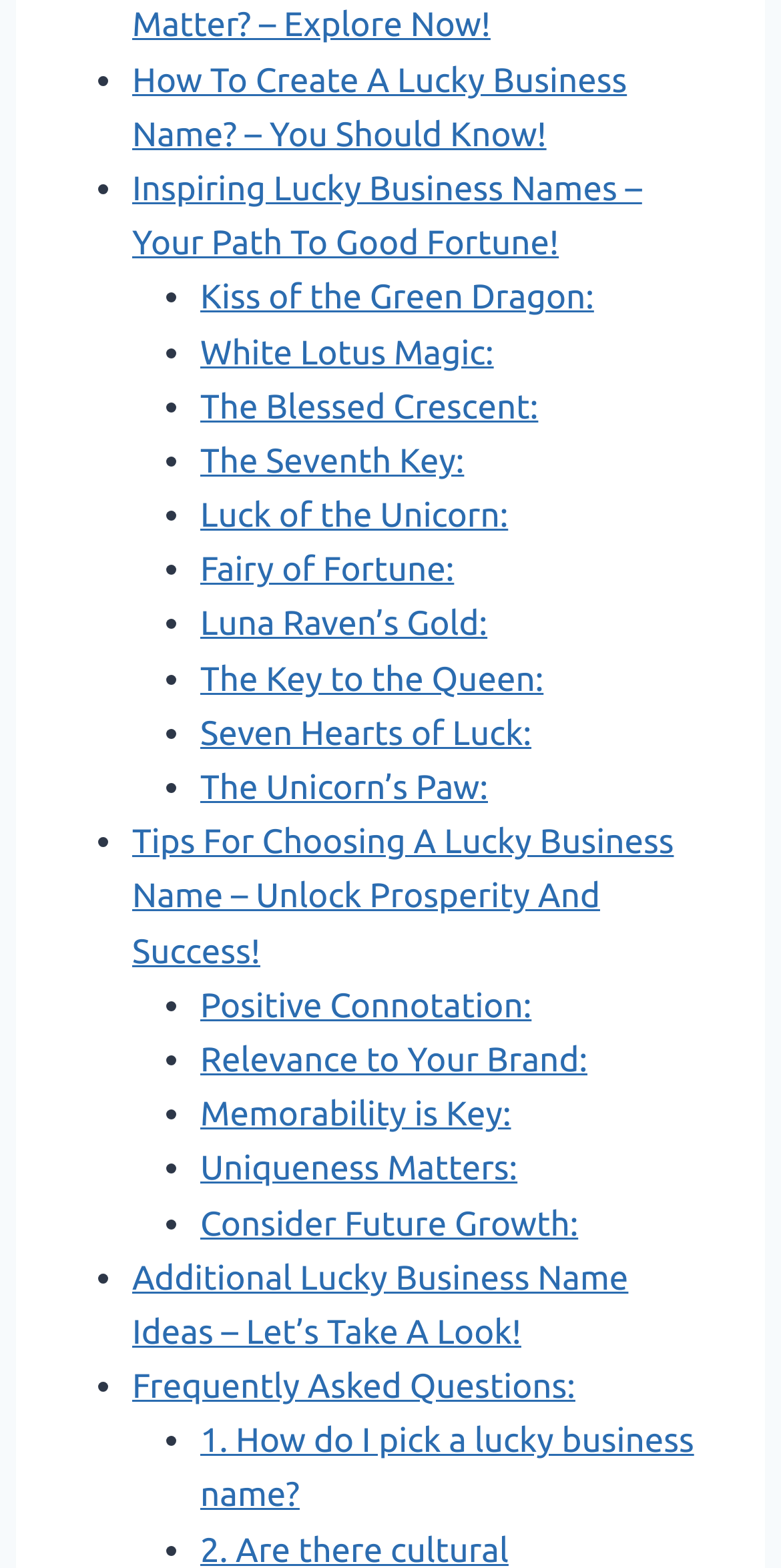Locate the bounding box for the described UI element: "Kiss of the Green Dragon:". Ensure the coordinates are four float numbers between 0 and 1, formatted as [left, top, right, bottom].

[0.256, 0.178, 0.761, 0.202]